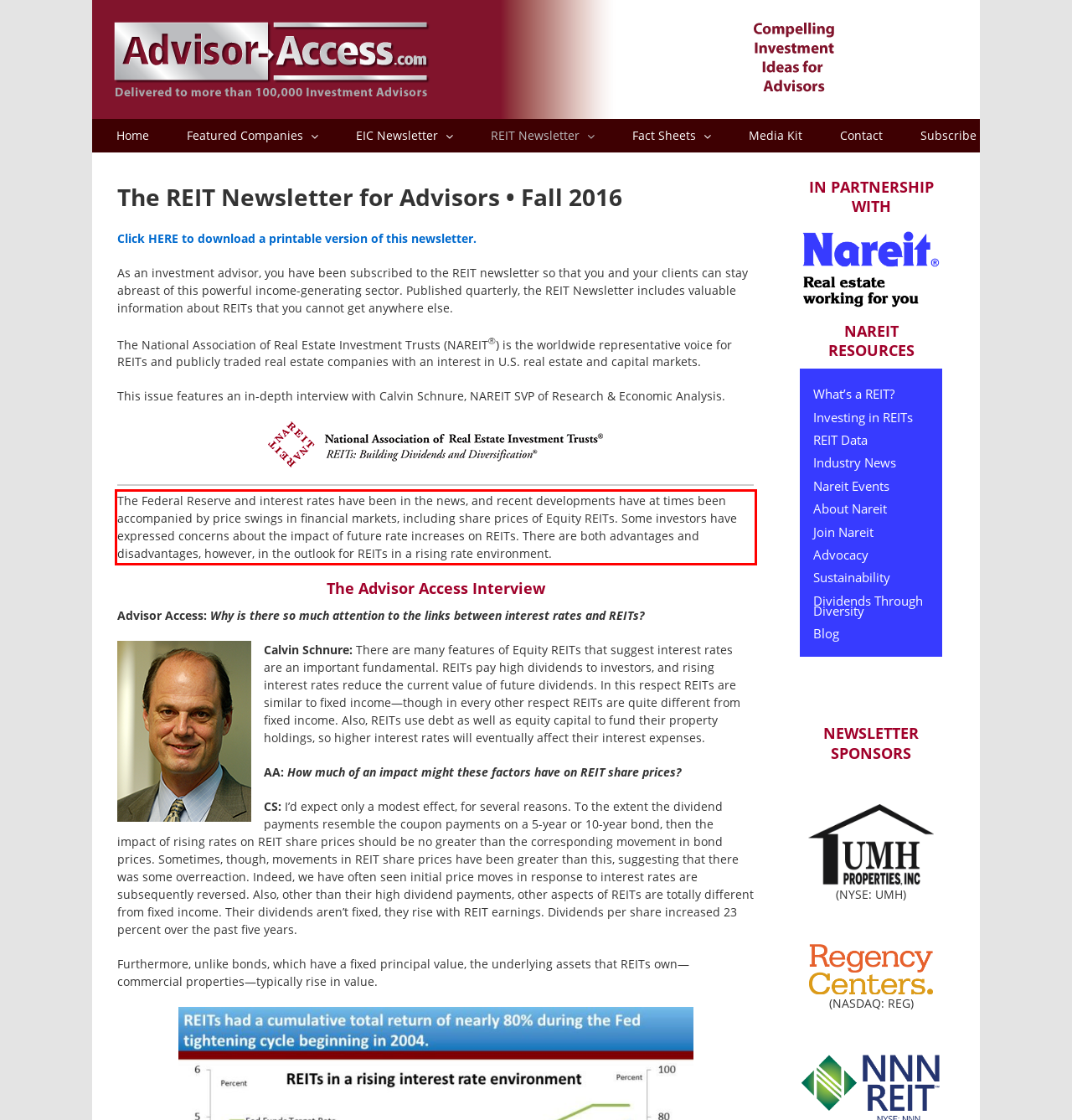Examine the webpage screenshot and use OCR to obtain the text inside the red bounding box.

The Federal Reserve and interest rates have been in the news, and recent developments have at times been accompanied by price swings in financial markets, including share prices of Equity REITs. Some investors have expressed concerns about the impact of future rate increases on REITs. There are both advantages and disadvantages, however, in the outlook for REITs in a rising rate environment.